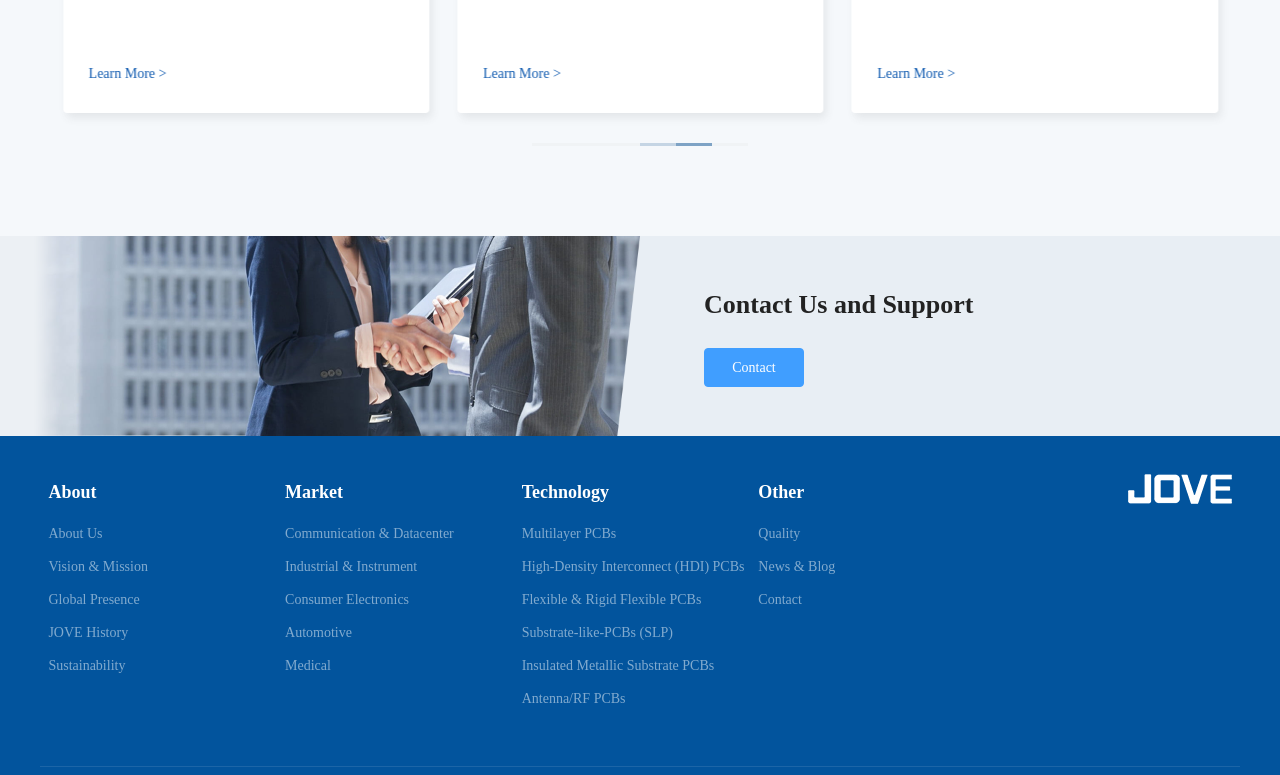Predict the bounding box coordinates of the area that should be clicked to accomplish the following instruction: "Contact Us". The bounding box coordinates should consist of four float numbers between 0 and 1, i.e., [left, top, right, bottom].

[0.55, 0.449, 0.628, 0.499]